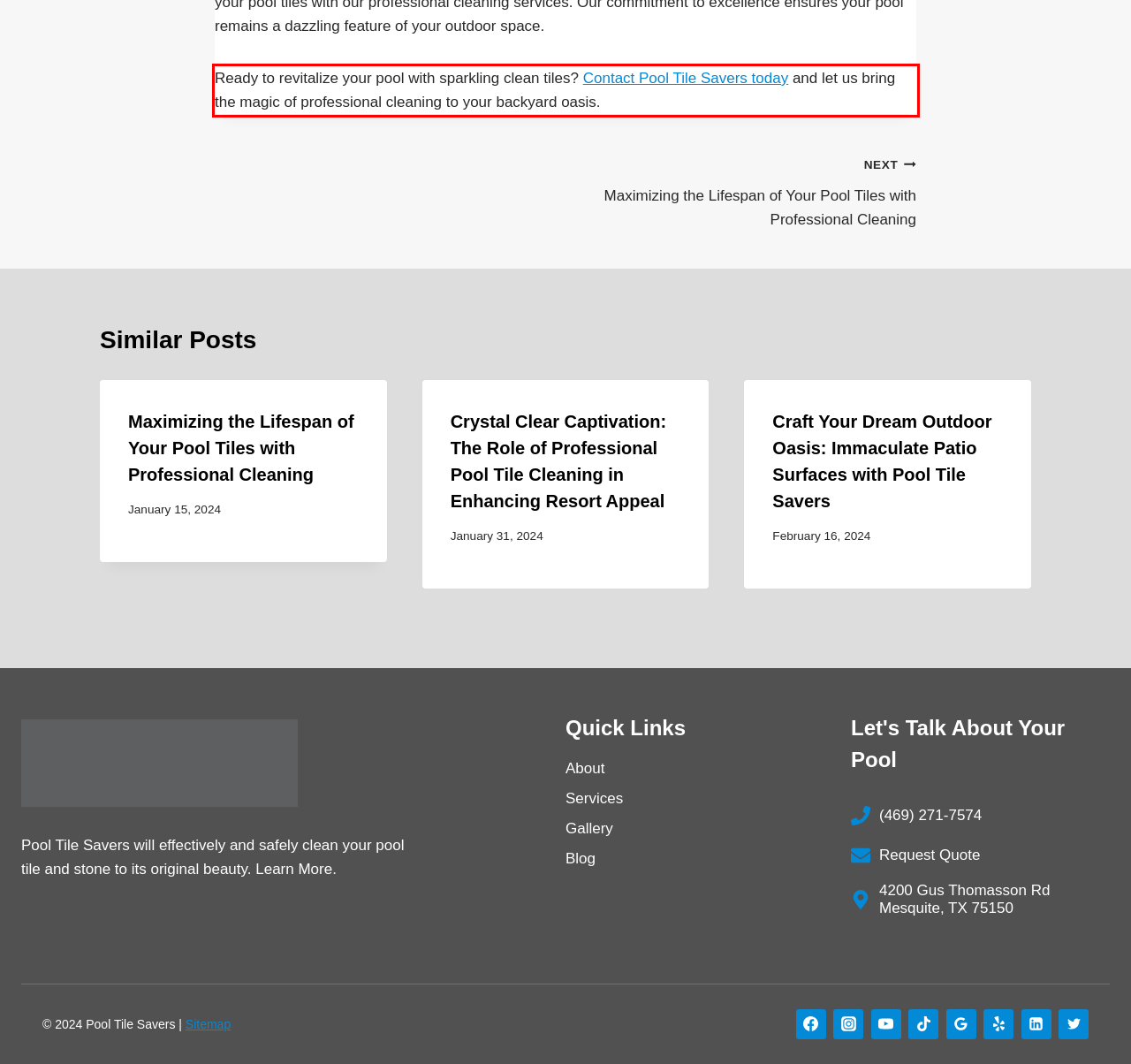Please identify and extract the text content from the UI element encased in a red bounding box on the provided webpage screenshot.

Ready to revitalize your pool with sparkling clean tiles? Contact Pool Tile Savers today and let us bring the magic of professional cleaning to your backyard oasis.